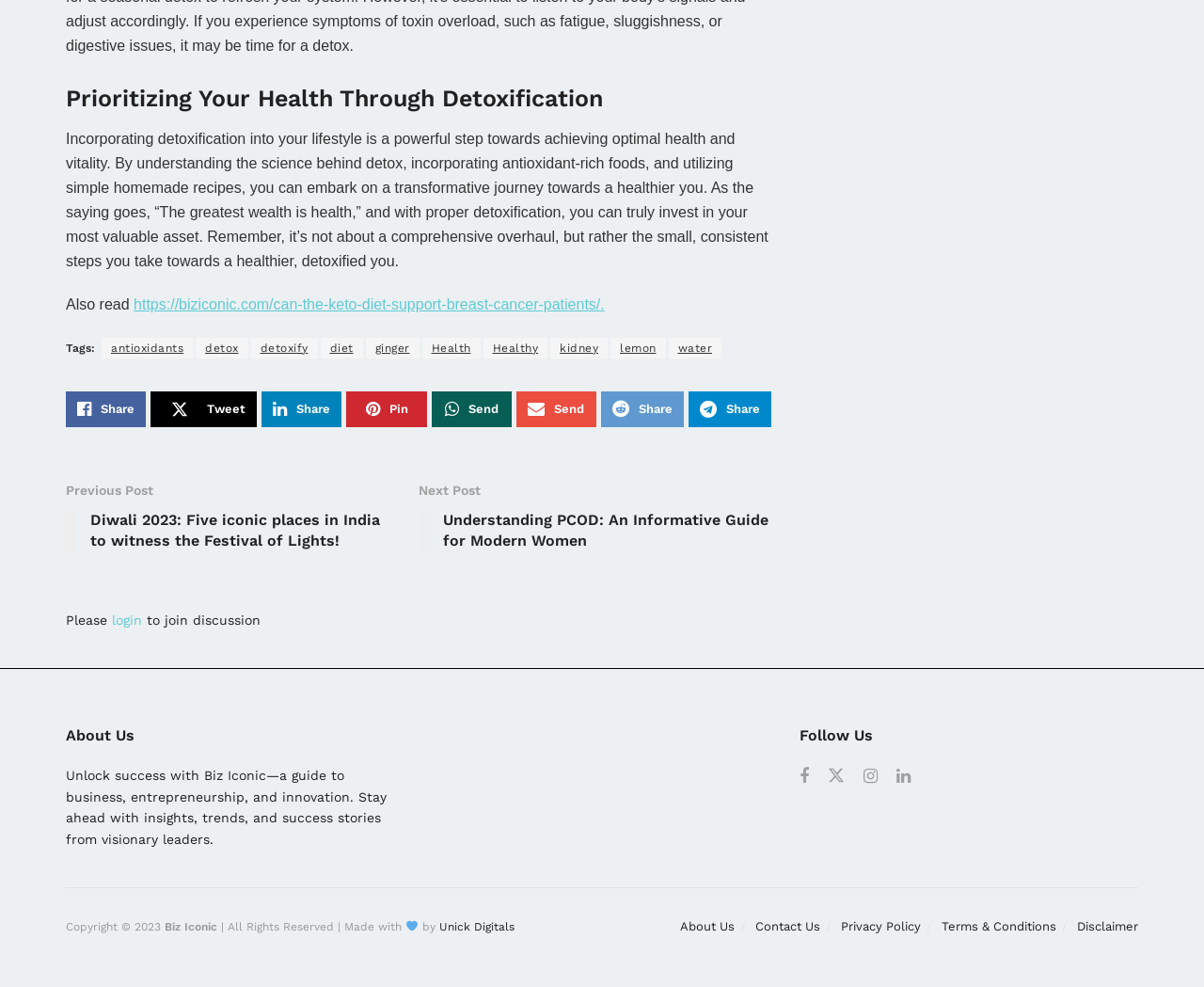What is the main topic of the webpage?
Refer to the image and offer an in-depth and detailed answer to the question.

The main topic of the webpage is health and detoxification, as indicated by the heading 'Prioritizing Your Health Through Detoxification' and the presence of related keywords such as 'antioxidants', 'detox', and 'diet'.